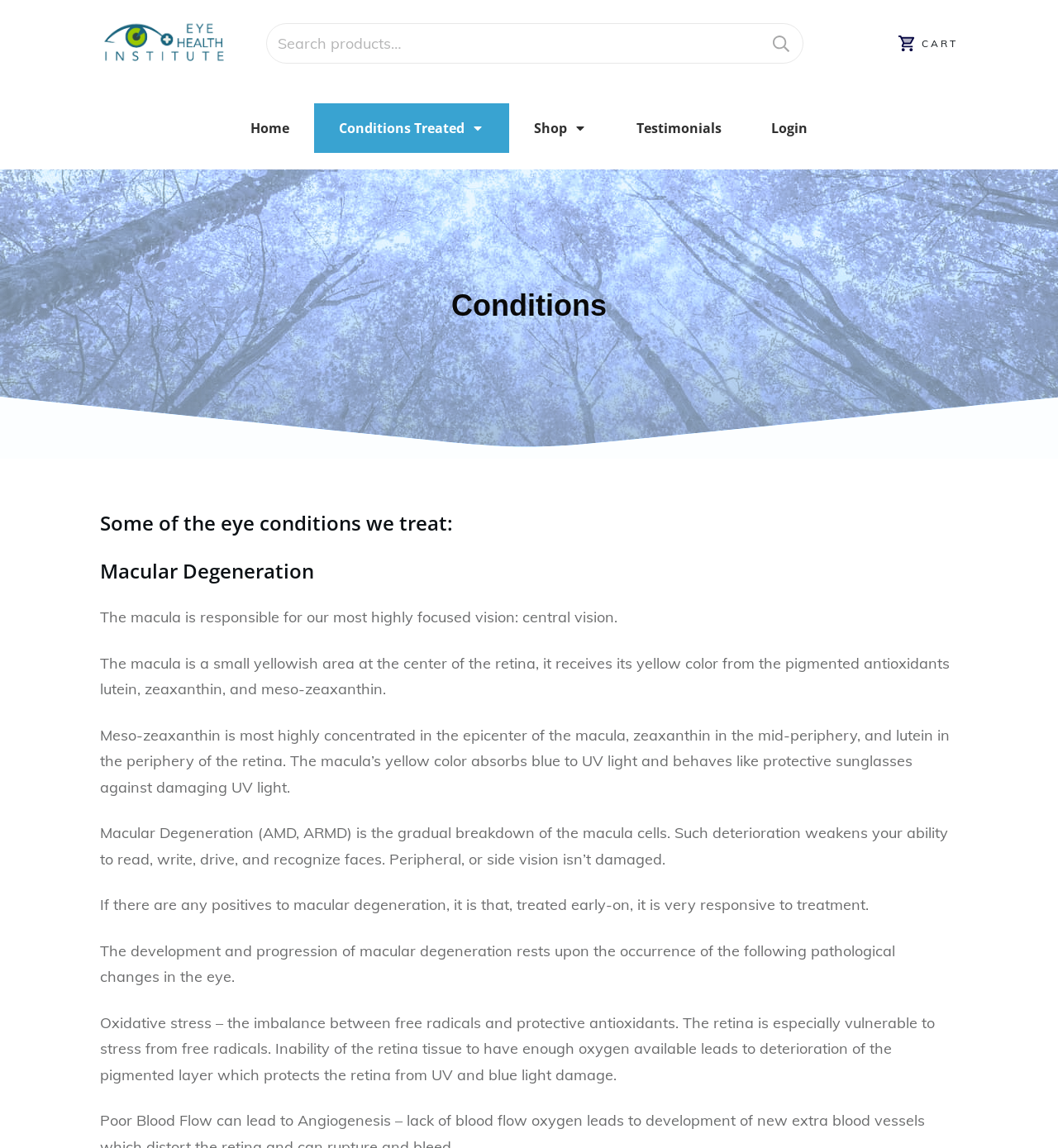Identify the bounding box of the HTML element described here: "Conditions Treated". Provide the coordinates as four float numbers between 0 and 1: [left, top, right, bottom].

[0.32, 0.1, 0.458, 0.123]